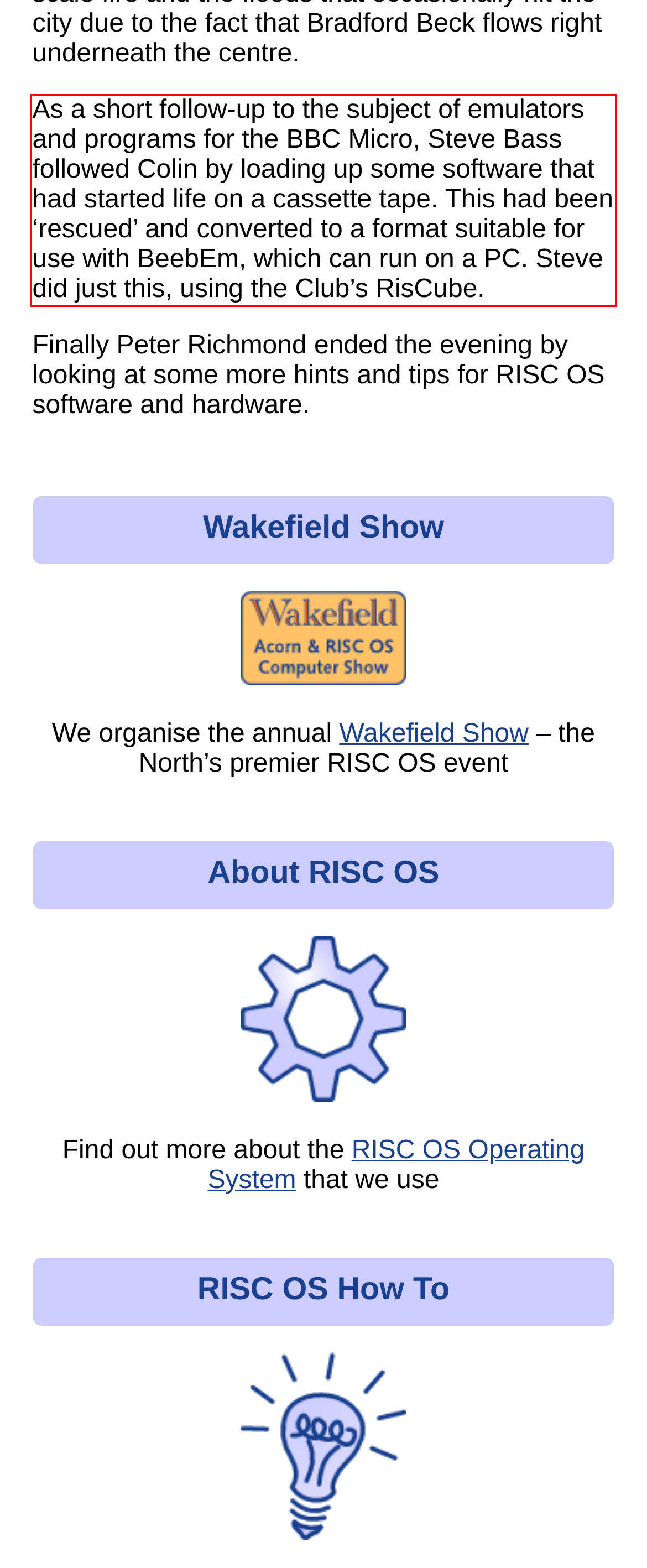Given a screenshot of a webpage with a red bounding box, please identify and retrieve the text inside the red rectangle.

As a short follow-up to the subject of emulators and programs for the BBC Micro, Steve Bass followed Colin by loading up some software that had started life on a cassette tape. This had been ‘rescued’ and converted to a format suitable for use with BeebEm, which can run on a PC. Steve did just this, using the Club’s RisCube.